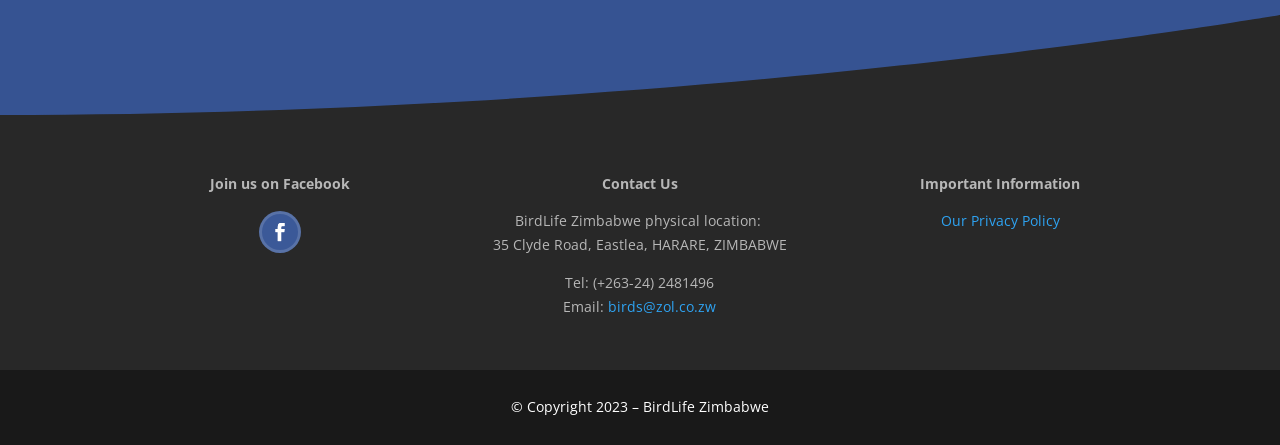Review the image closely and give a comprehensive answer to the question: What is the phone number of BirdLife Zimbabwe?

I found the phone number of BirdLife Zimbabwe by looking at the StaticText element with the text 'Tel: (+263-24) 2481496' and then extracting the phone number from the text.